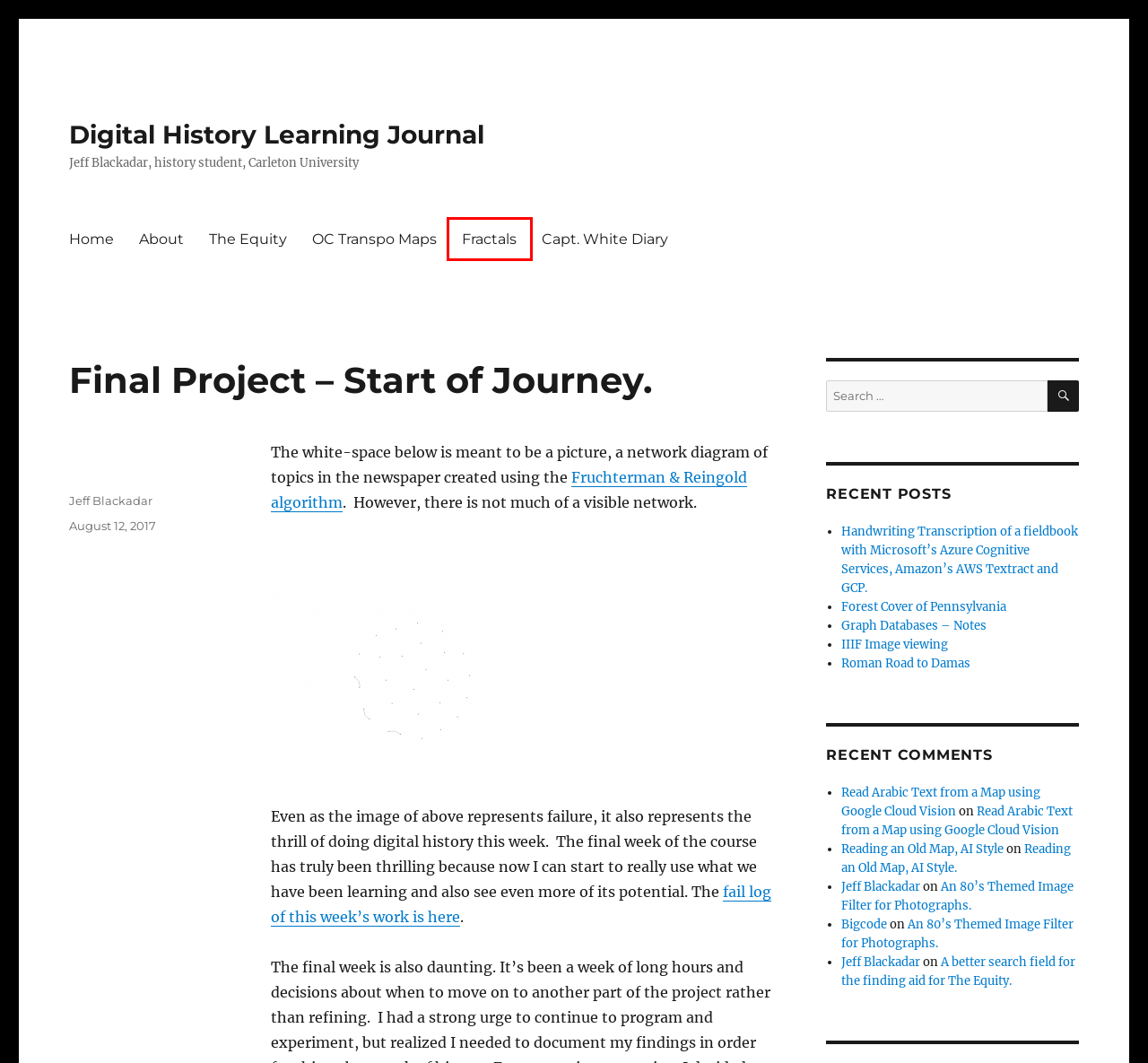Look at the screenshot of a webpage, where a red bounding box highlights an element. Select the best description that matches the new webpage after clicking the highlighted element. Here are the candidates:
A. Reading an Old Map, AI Style
B. Graph Databases – Notes – Digital History Learning Journal
C. L System Fractals in R using R6 classes.
D. The 1917 Diary of Capt. William A. White - Landing Page
E. Roman Road to Damas – Digital History Learning Journal
F. Read Arabic Text from a Map using Google Cloud Vision – Digital History Learning Journal
G. Read Arabic Text from a Map using Google Cloud Vision
H. Forest Cover of Pennsylvania – Digital History Learning Journal

C